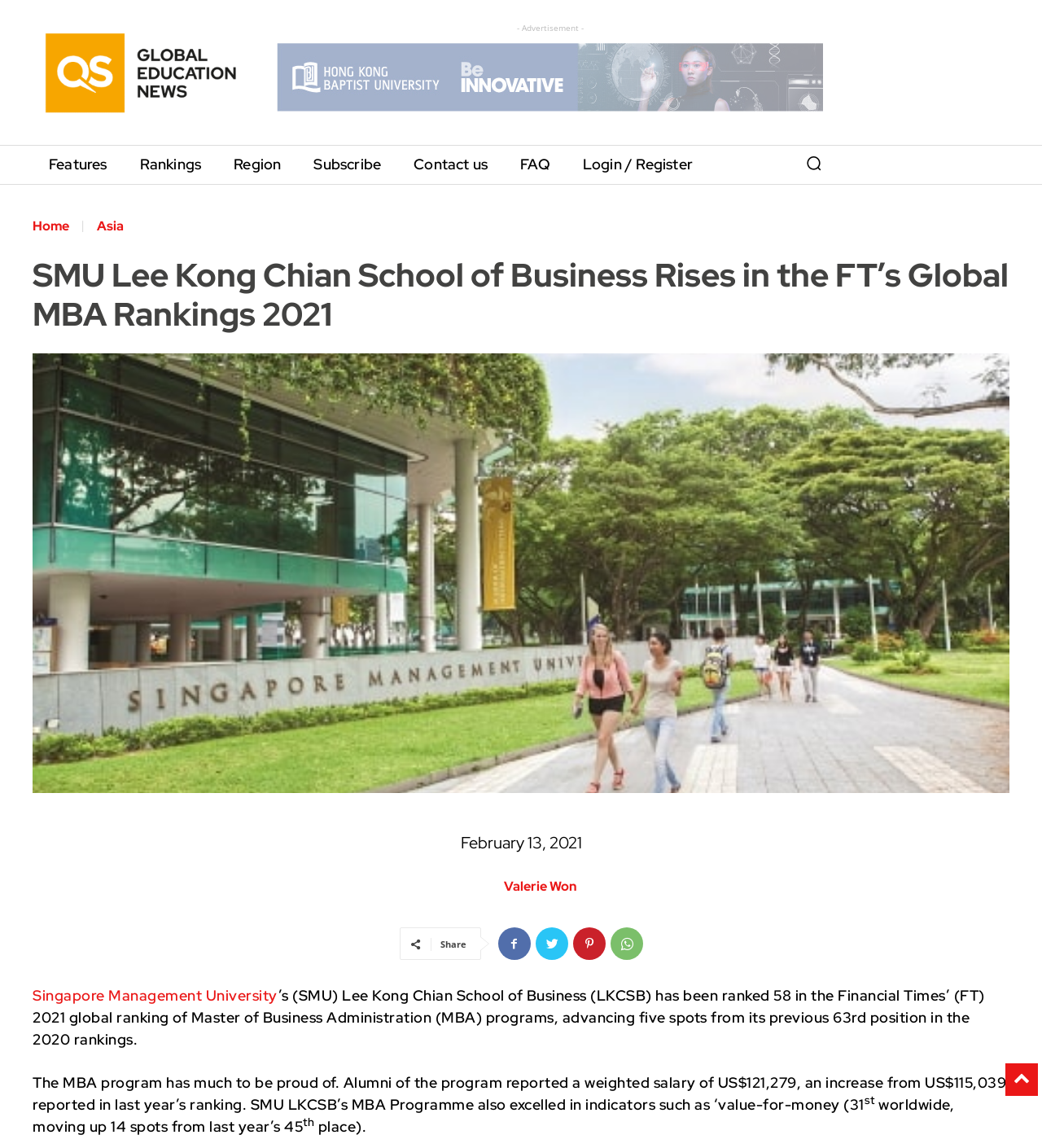Identify the bounding box coordinates of the section to be clicked to complete the task described by the following instruction: "Click on the 'Features' link". The coordinates should be four float numbers between 0 and 1, formatted as [left, top, right, bottom].

[0.031, 0.126, 0.118, 0.161]